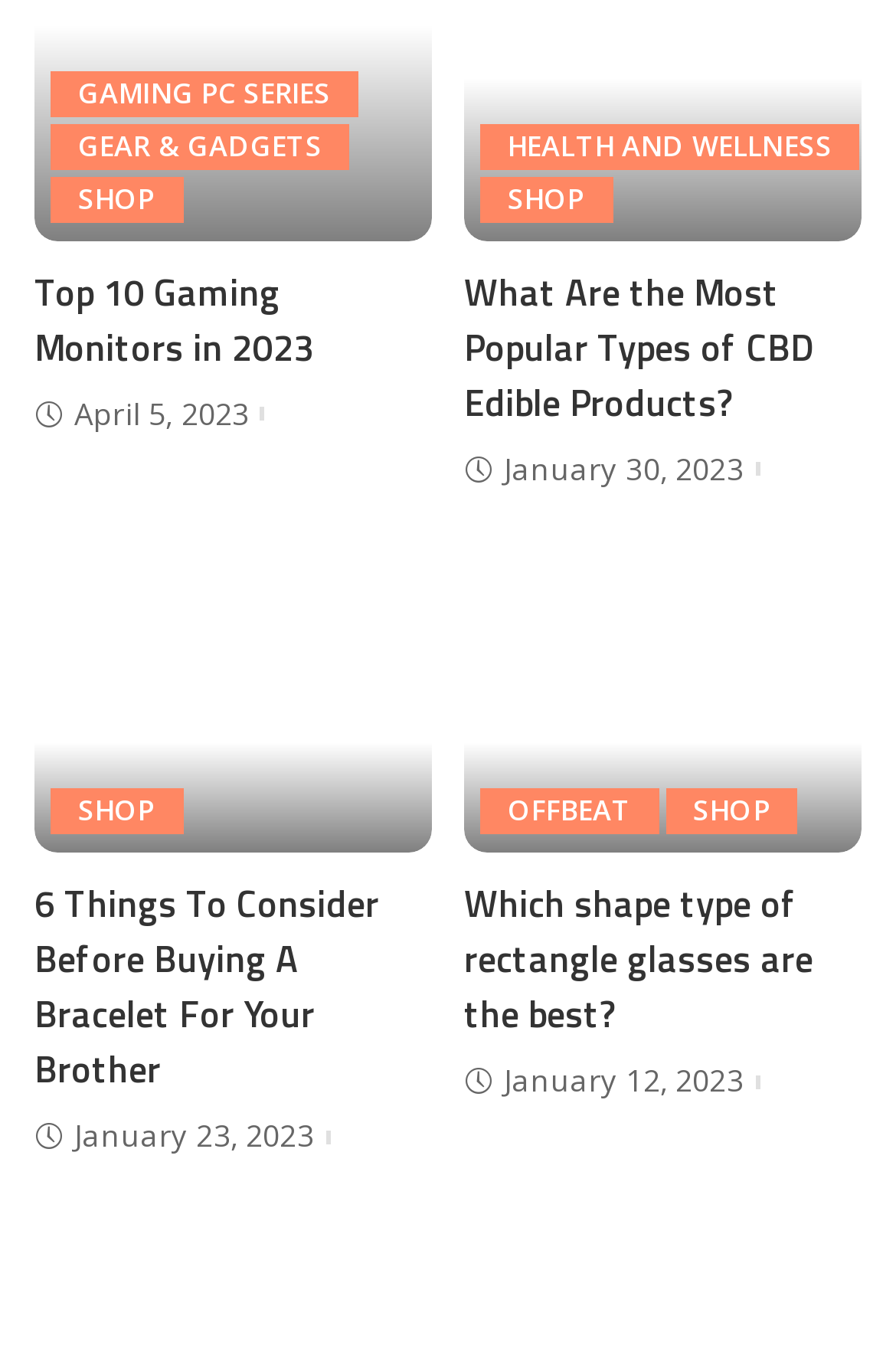Find the bounding box coordinates of the clickable area that will achieve the following instruction: "Read Top 10 Gaming Monitors in 2023".

[0.038, 0.193, 0.482, 0.274]